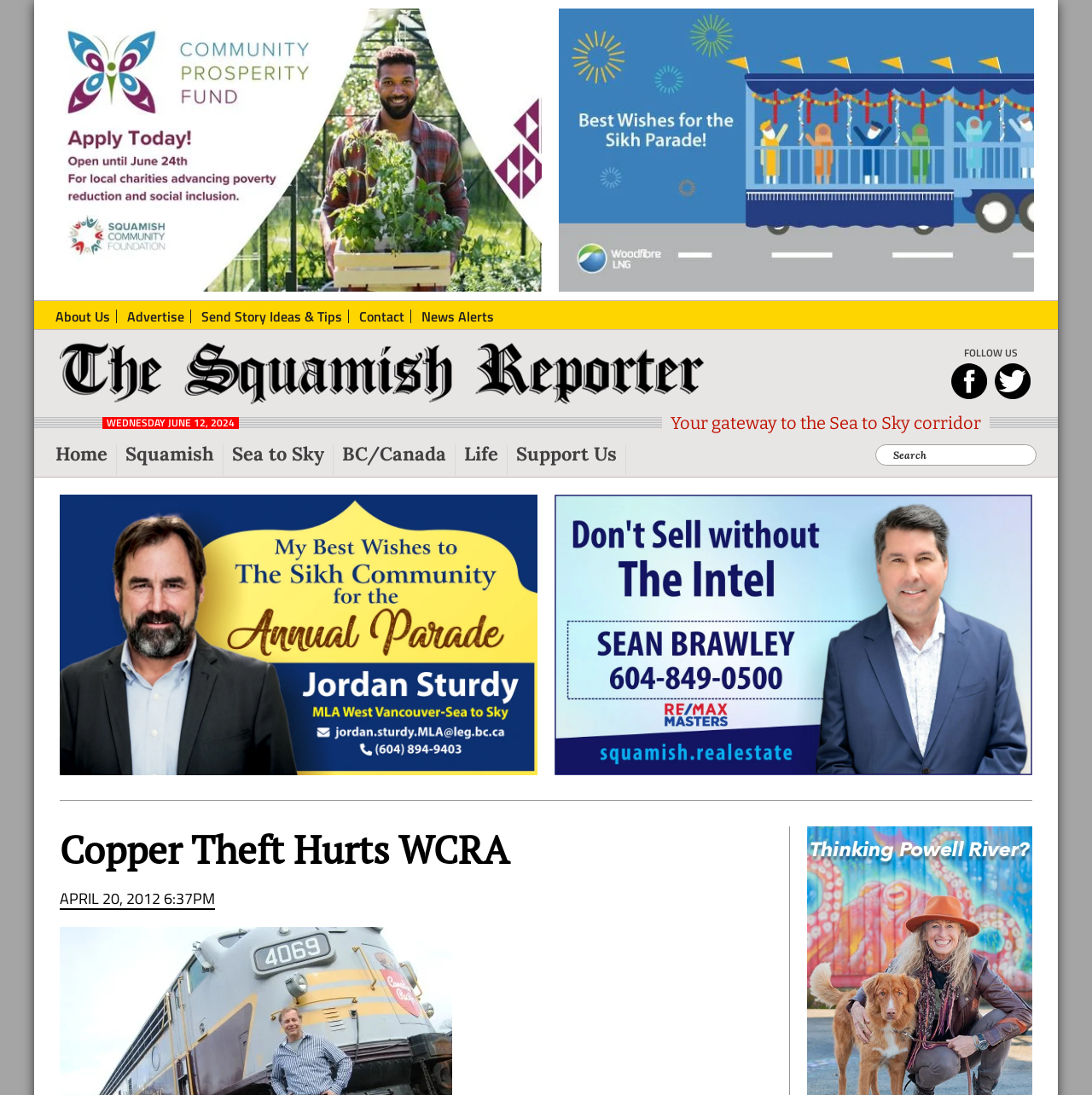Locate the bounding box coordinates of the element's region that should be clicked to carry out the following instruction: "Read the 'Copper Theft Hurts WCRA' article". The coordinates need to be four float numbers between 0 and 1, i.e., [left, top, right, bottom].

[0.055, 0.755, 0.707, 0.797]